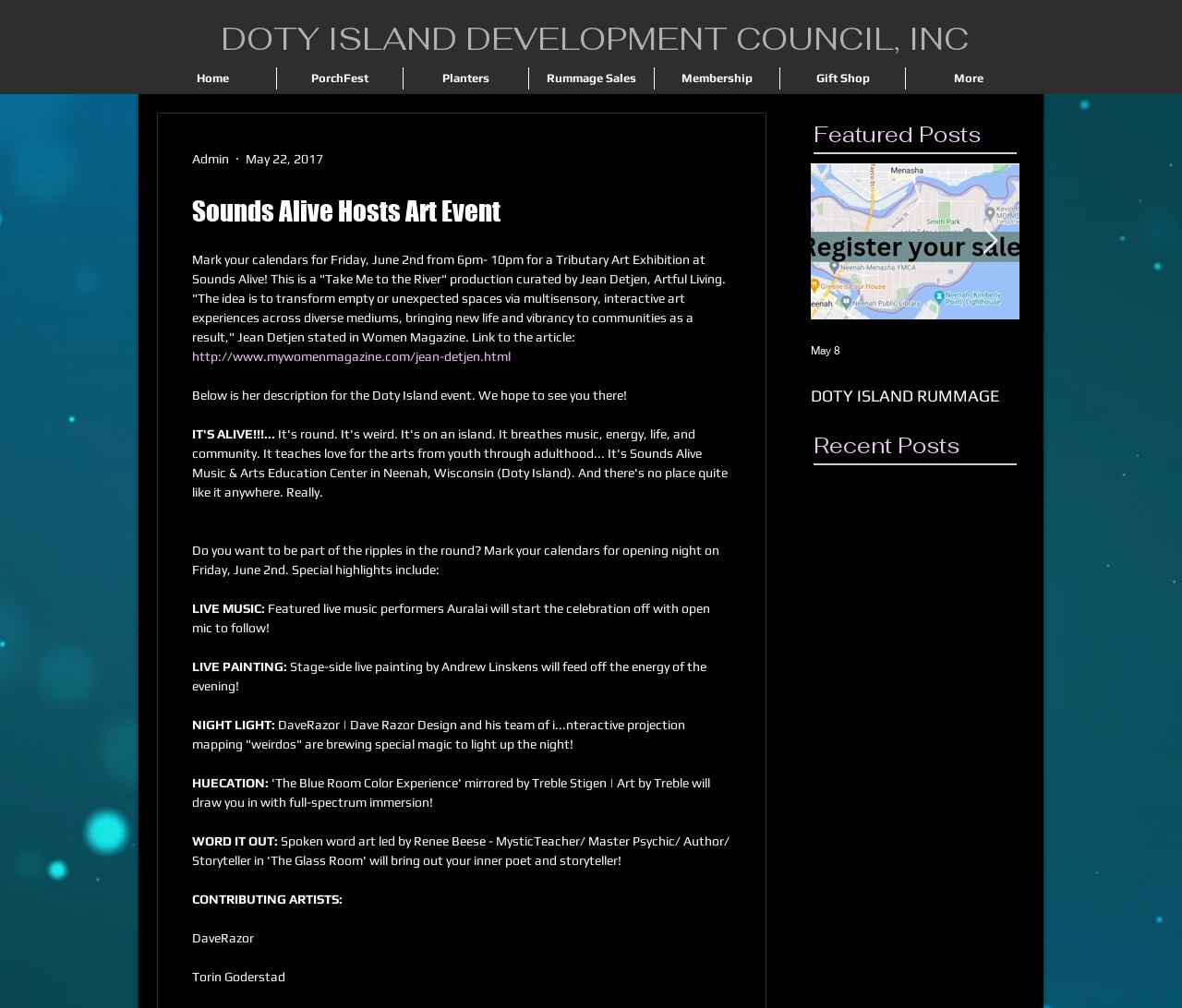Locate the bounding box coordinates of the segment that needs to be clicked to meet this instruction: "Click on About".

None